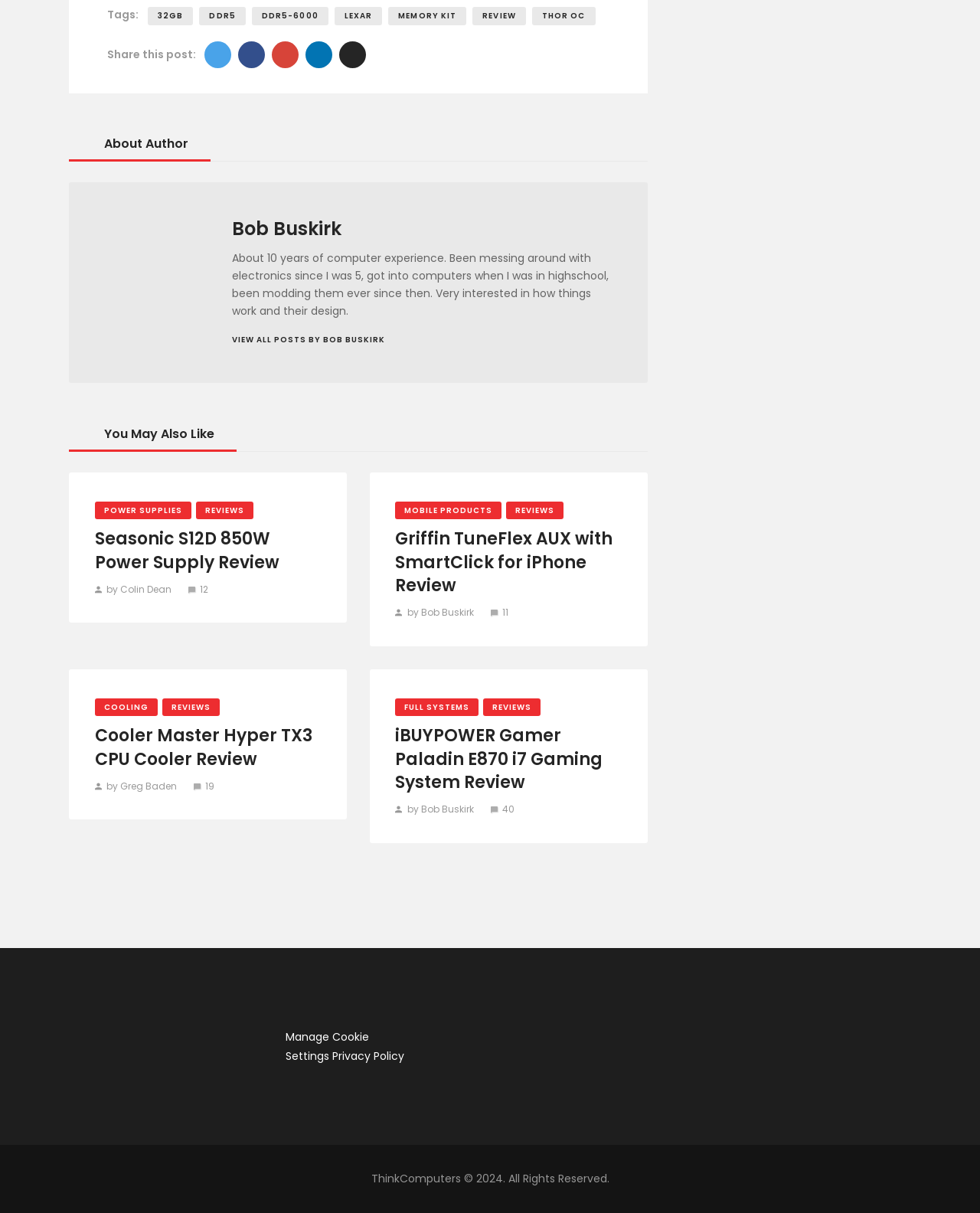What is the author's name?
Please look at the screenshot and answer in one word or a short phrase.

Bob Buskirk